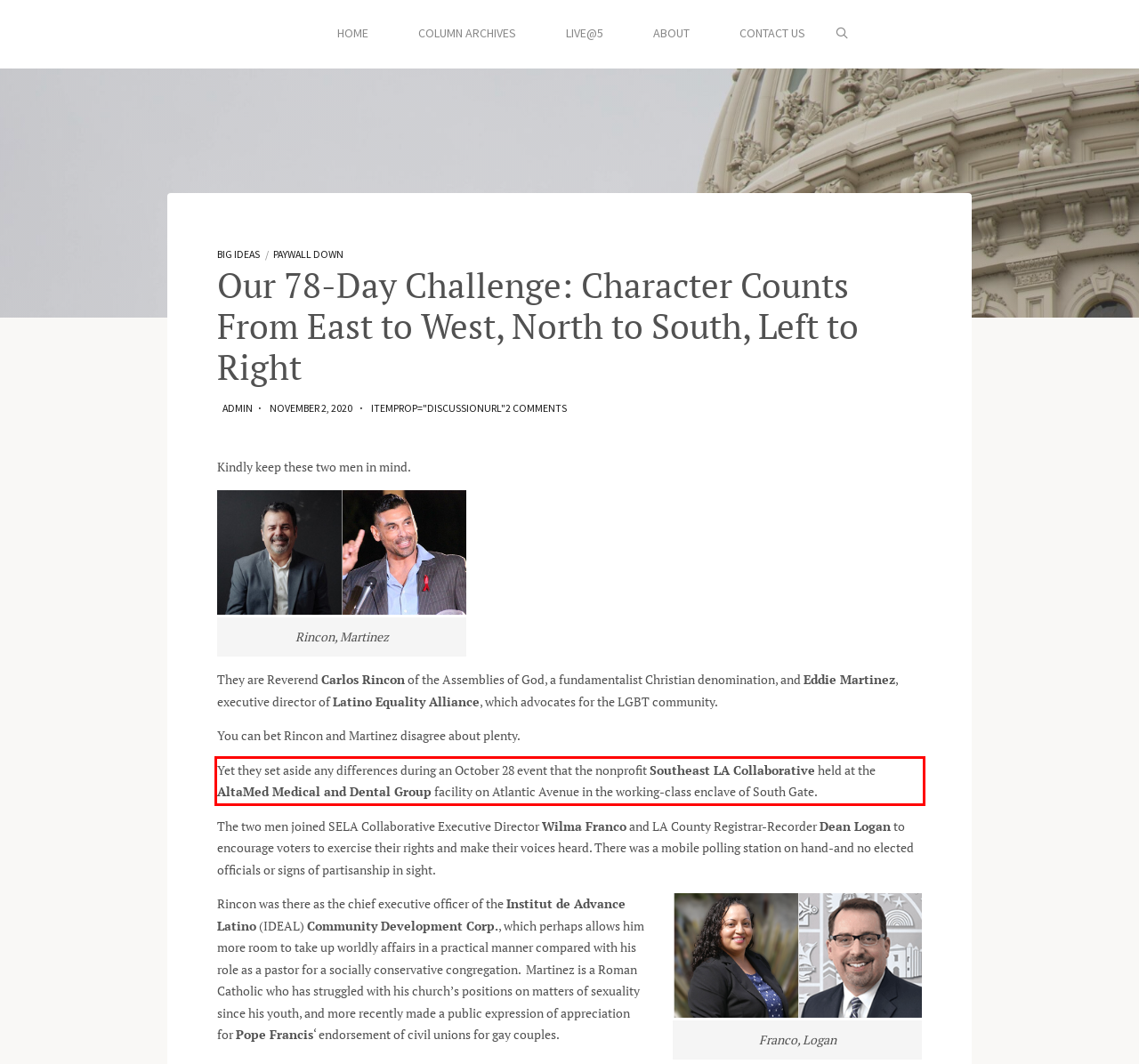The screenshot you have been given contains a UI element surrounded by a red rectangle. Use OCR to read and extract the text inside this red rectangle.

Yet they set aside any differences during an October 28 event that the nonprofit Southeast LA Collaborative held at the AltaMed Medical and Dental Group facility on Atlantic Avenue in the working-class enclave of South Gate.